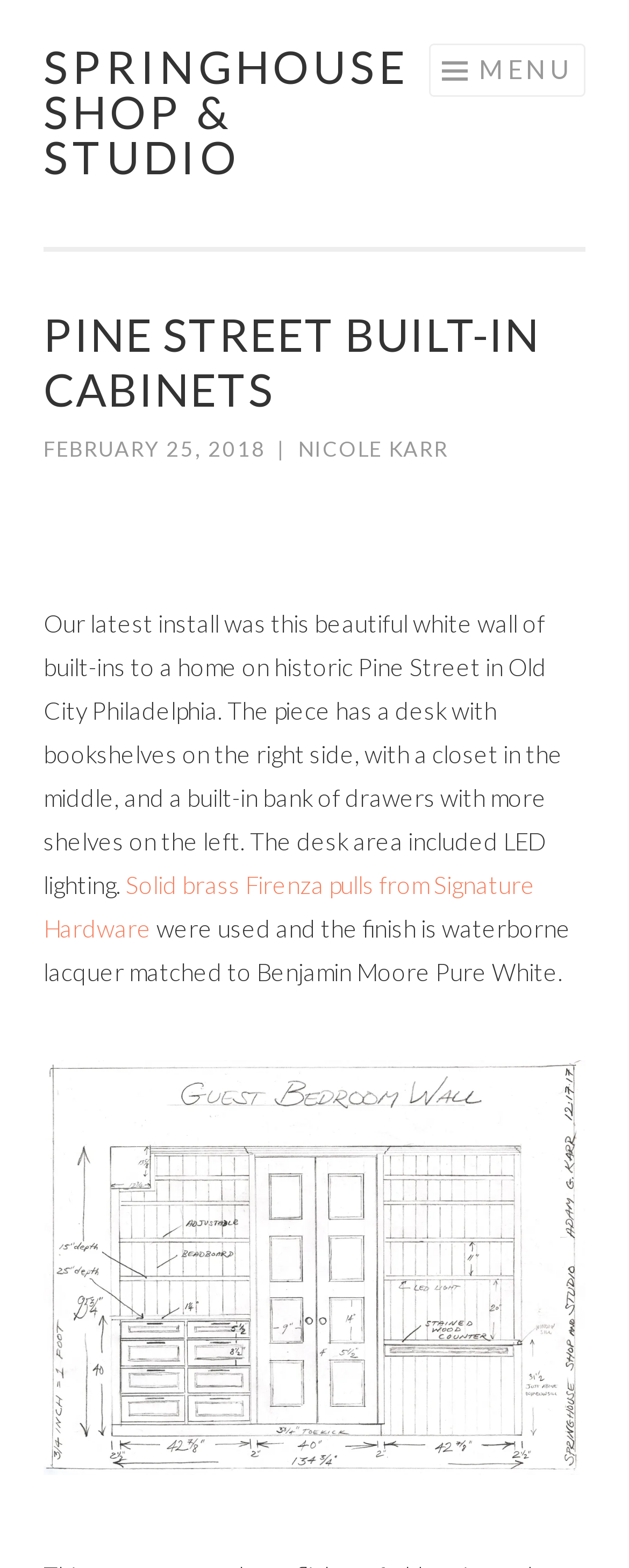Analyze the image and give a detailed response to the question:
What type of lighting is included in the desk area?

The answer can be found in the text description of the webpage, which mentions 'The piece has a desk with bookshelves on the right side, with a closet in the middle, and a built-in bank of drawers with more shelves on the left. The desk area included LED lighting'.